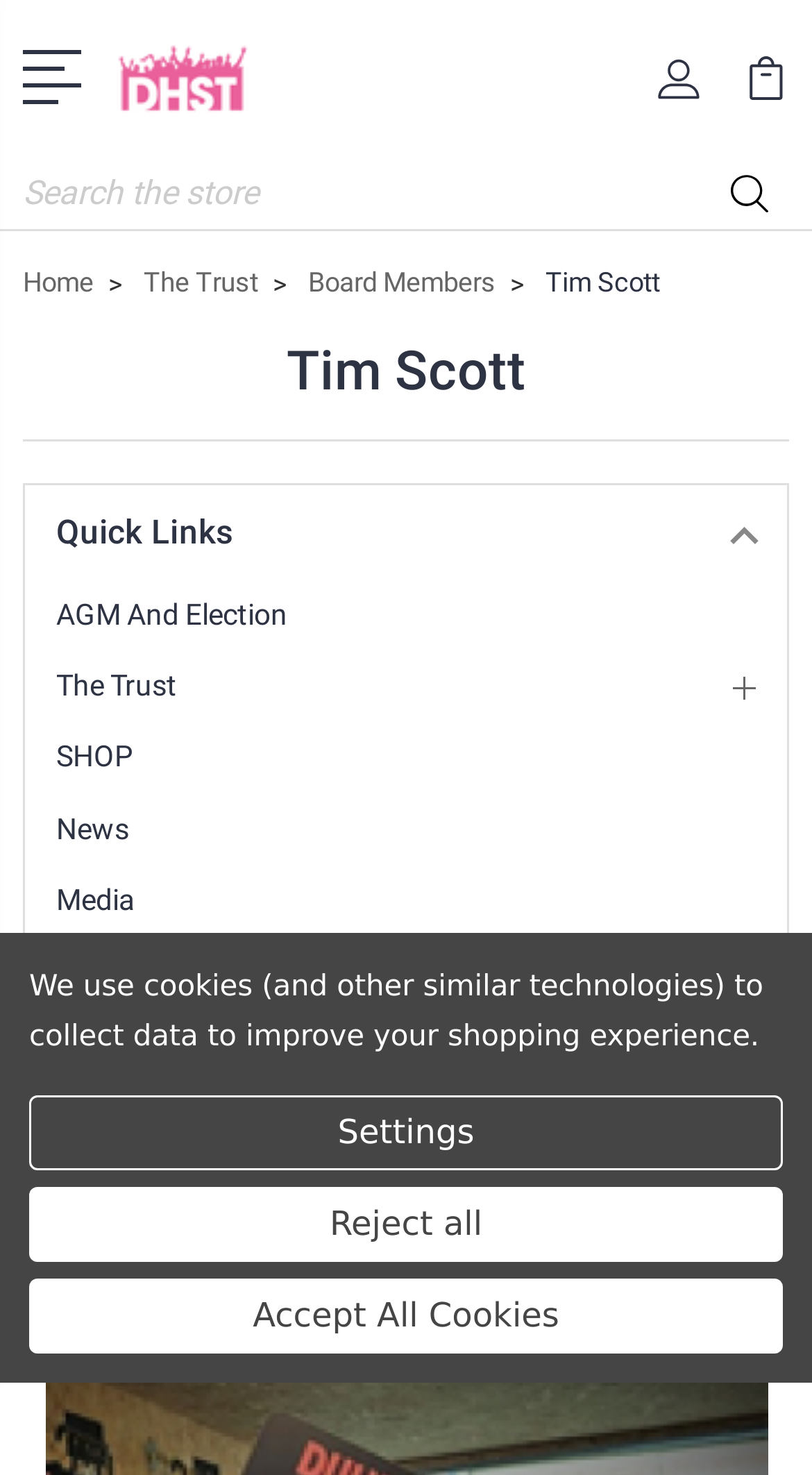Please mark the bounding box coordinates of the area that should be clicked to carry out the instruction: "View Tim Scott".

[0.672, 0.181, 0.813, 0.202]